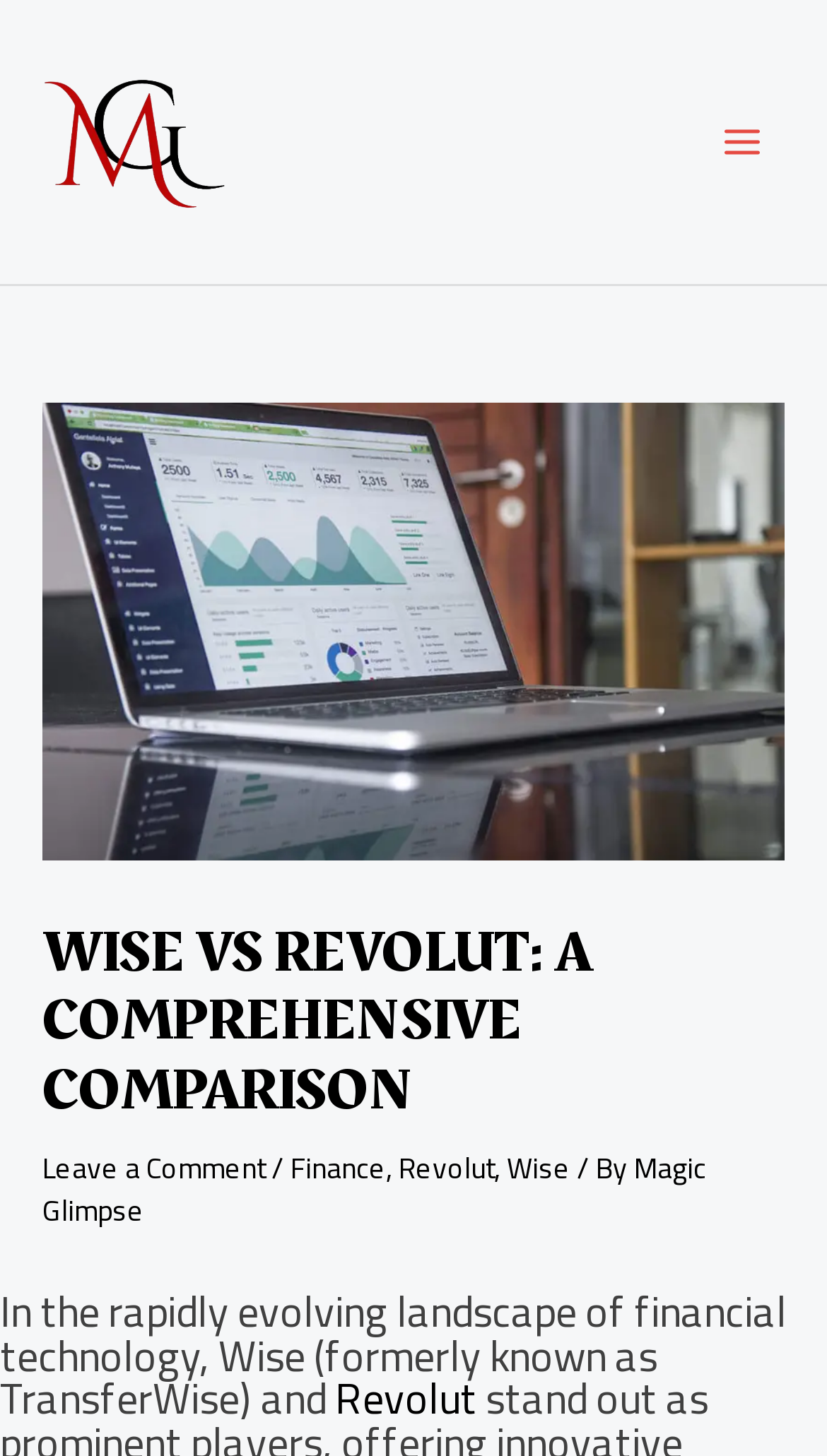Please give a one-word or short phrase response to the following question: 
What is the category of the article?

Finance